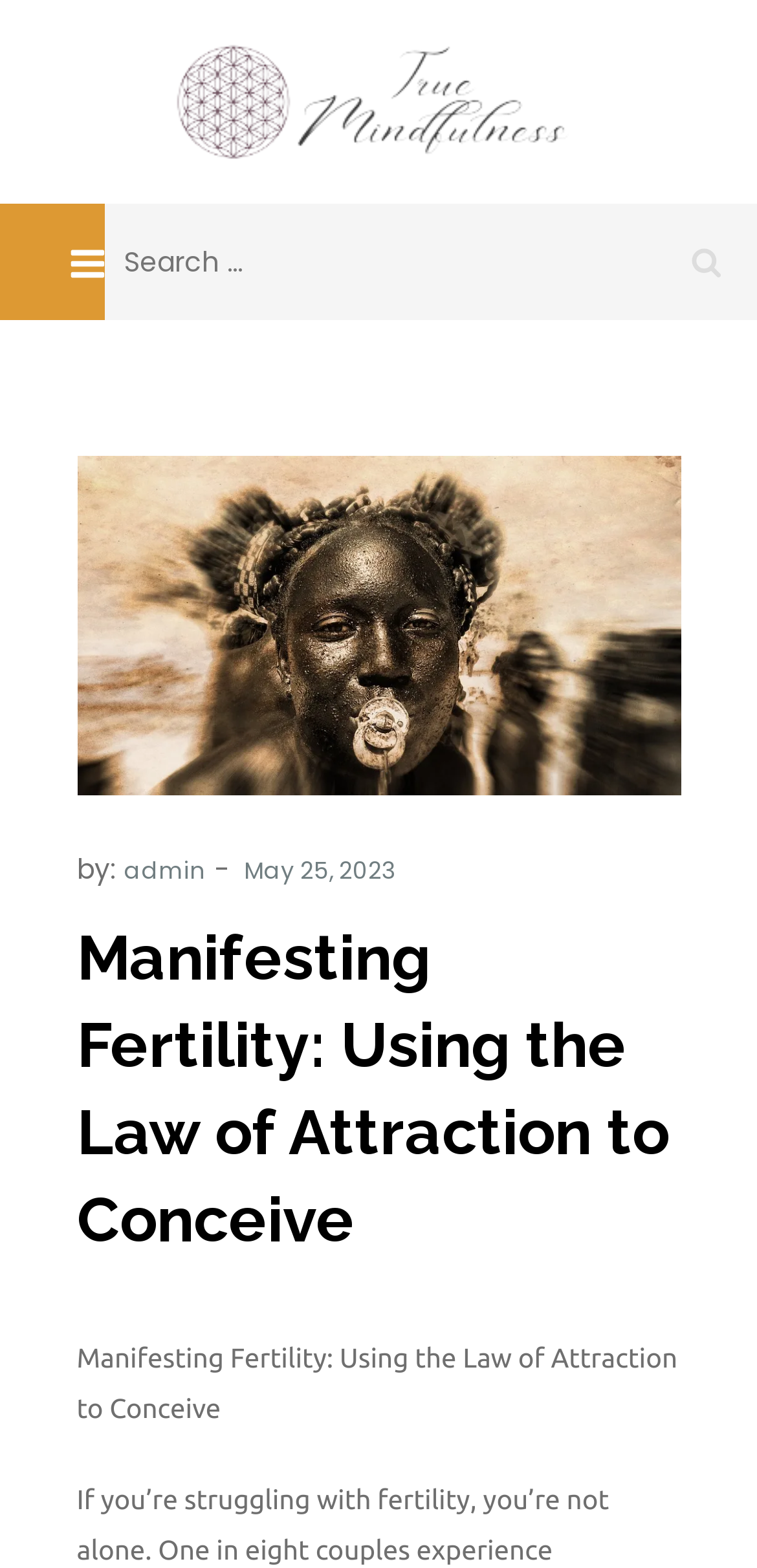Identify the title of the webpage and provide its text content.

Manifesting Fertility: Using the Law of Attraction to Conceive